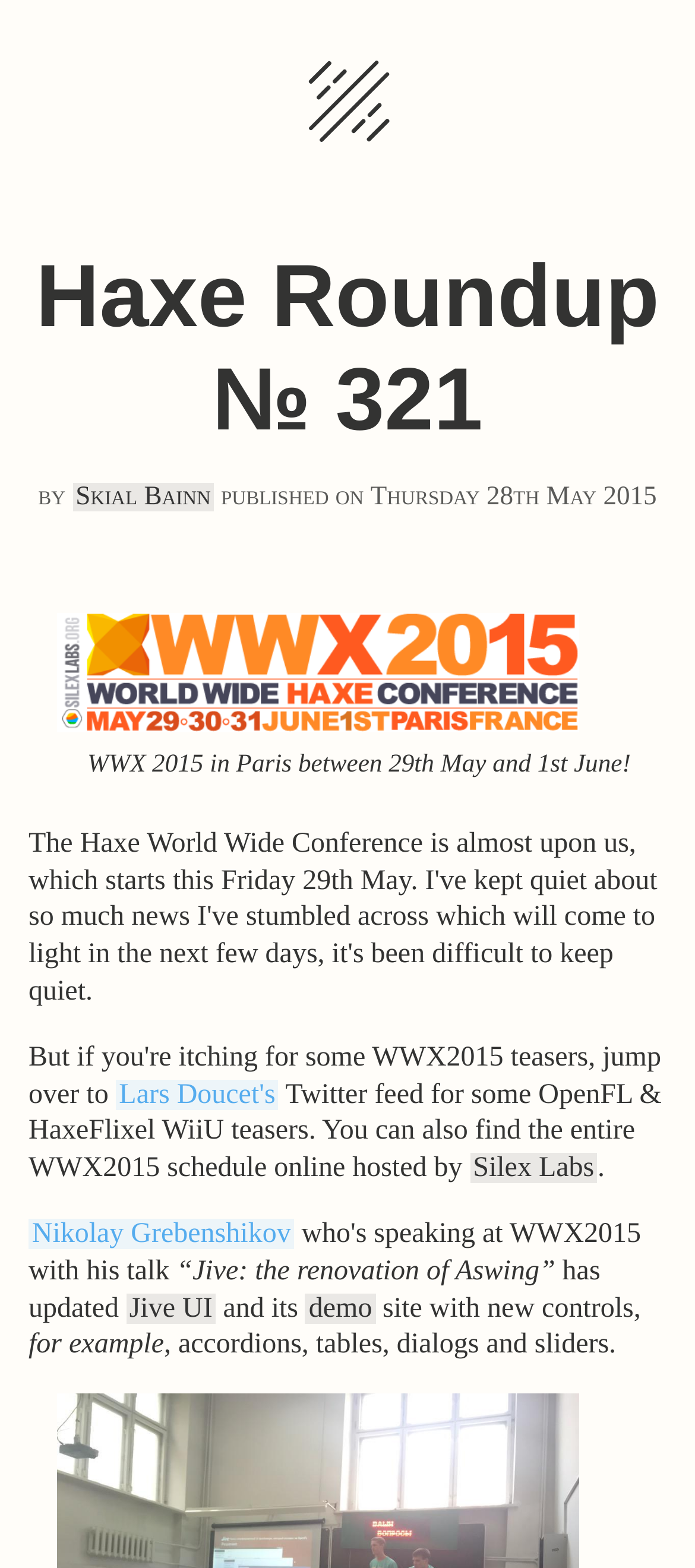Answer the question below in one word or phrase:
Who is the author of the latest article?

Skial Bainn